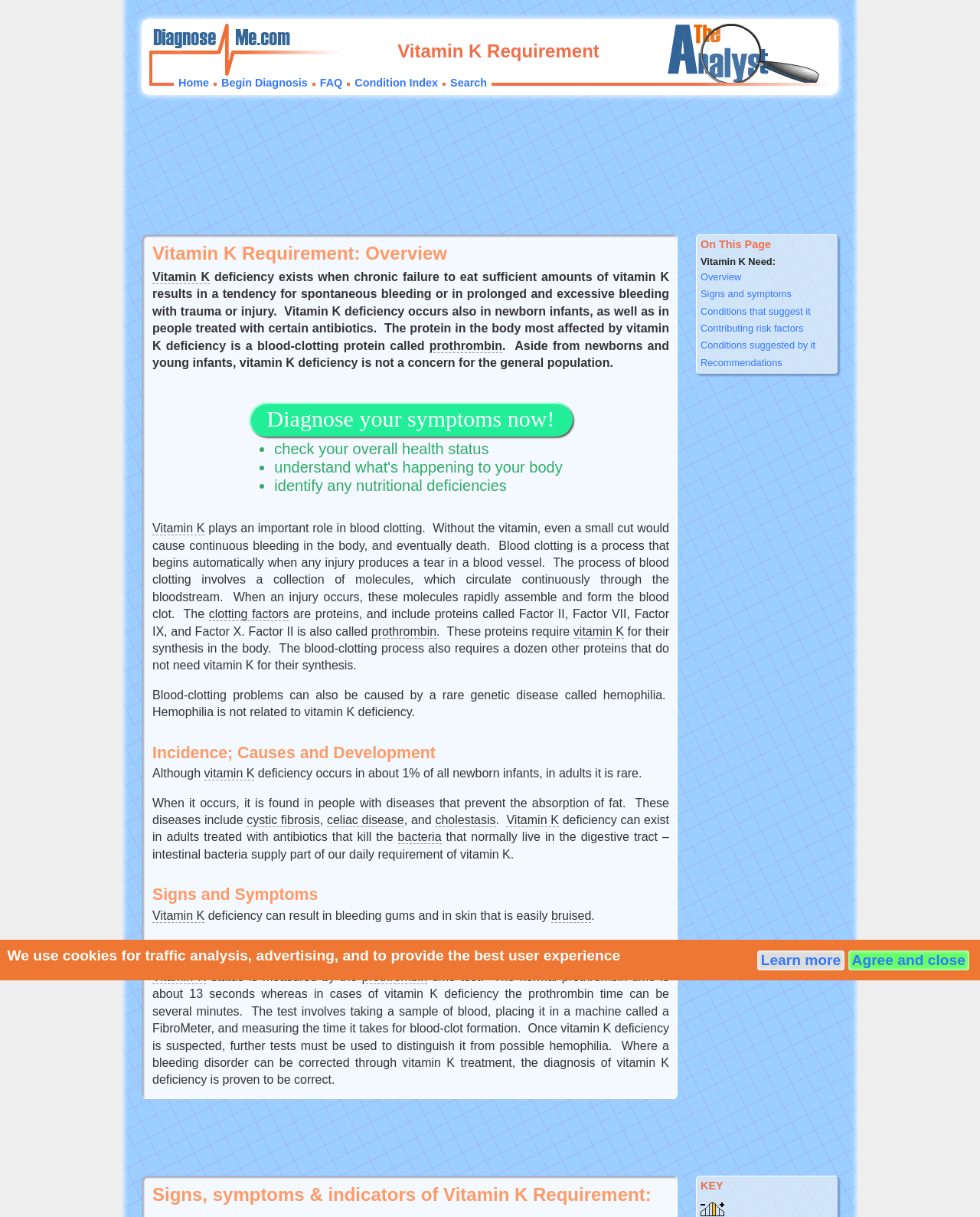Refer to the image and answer the question with as much detail as possible: What is the incidence of vitamin K deficiency in newborn infants?

According to the webpage, vitamin K deficiency occurs in about 1% of all newborn infants, although it is rare in adults.